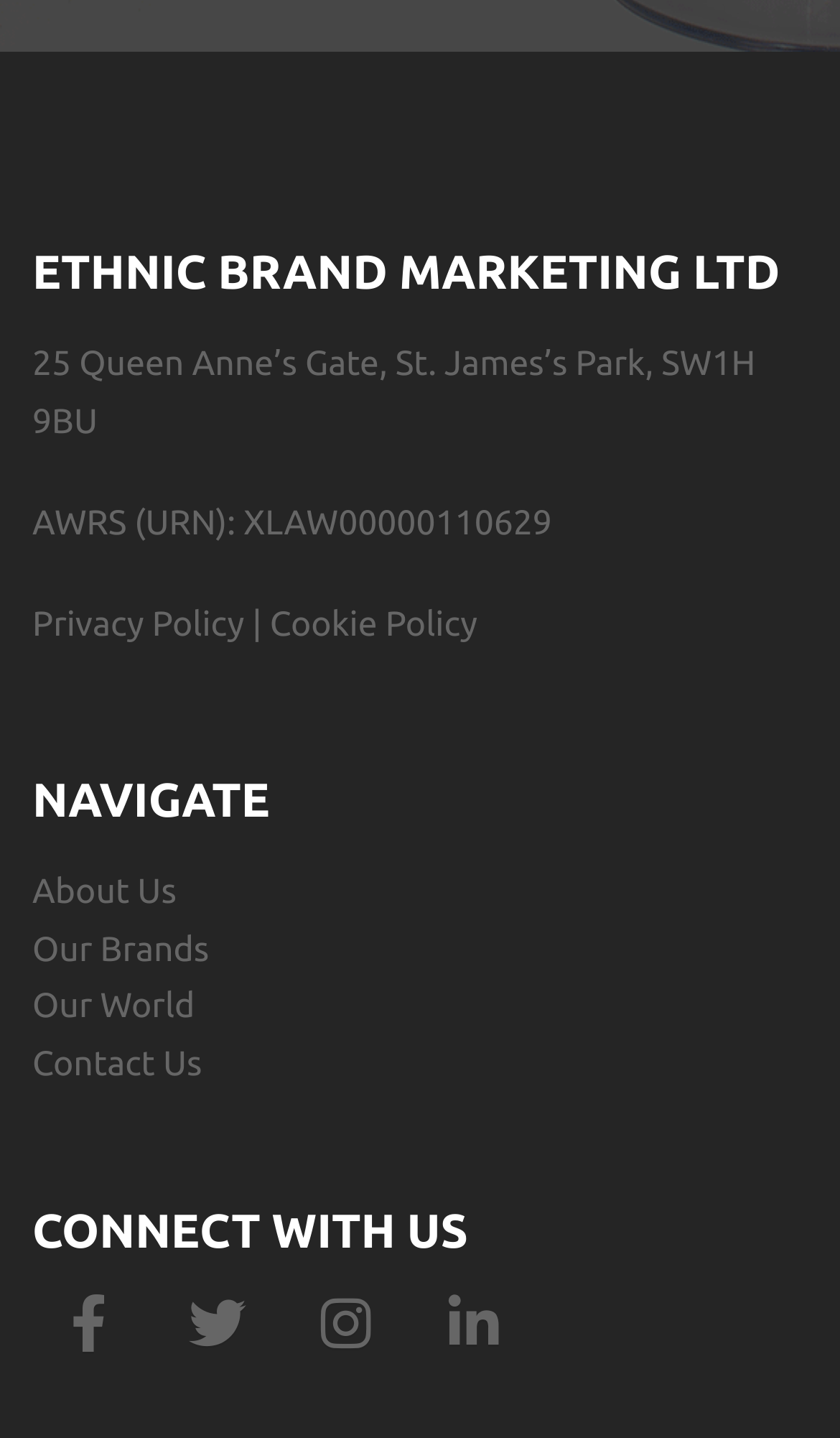Could you provide the bounding box coordinates for the portion of the screen to click to complete this instruction: "Get in touch with us"?

[0.038, 0.727, 0.241, 0.754]